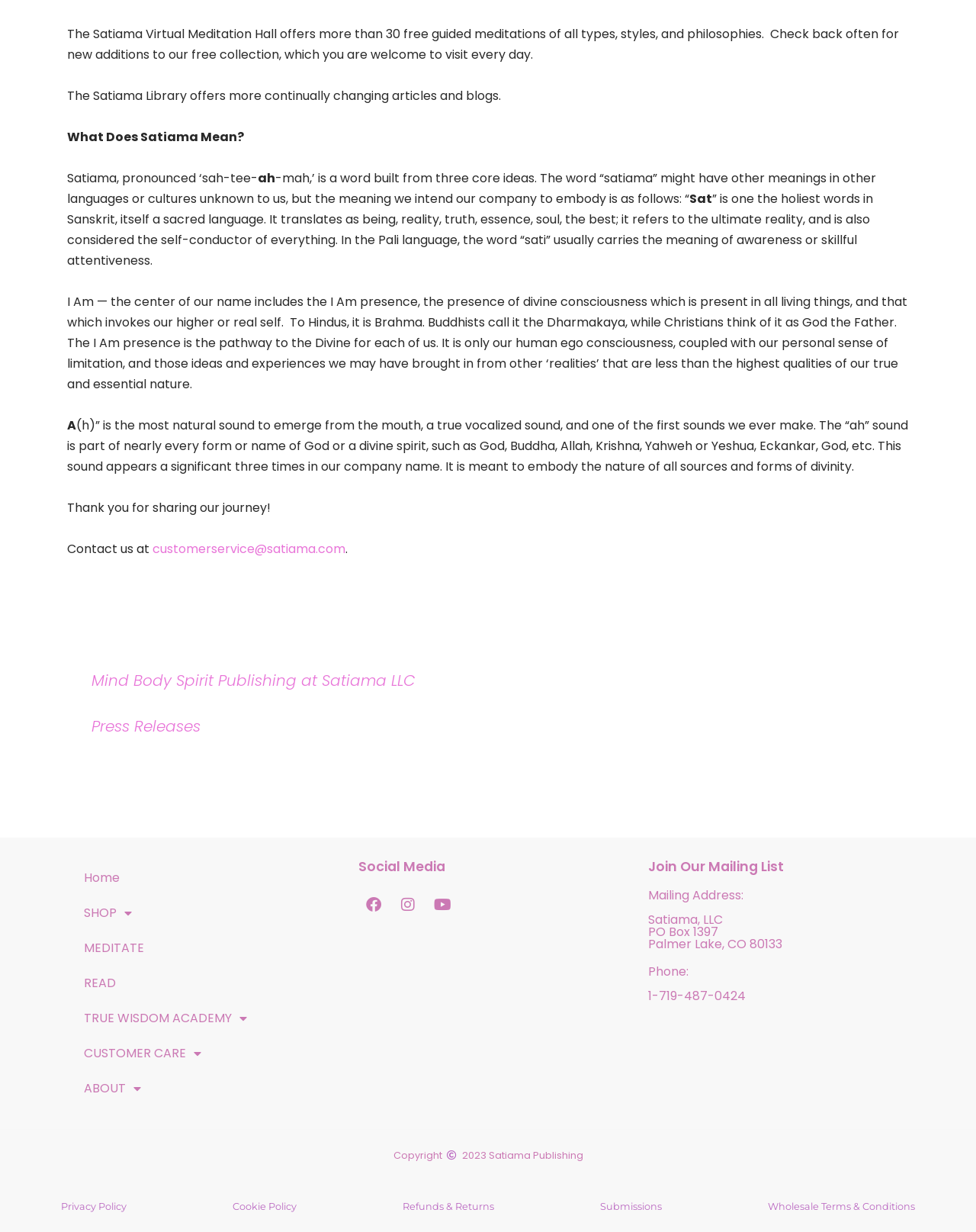Please identify the bounding box coordinates of the element that needs to be clicked to execute the following command: "Contact customer service". Provide the bounding box using four float numbers between 0 and 1, formatted as [left, top, right, bottom].

[0.156, 0.438, 0.354, 0.453]